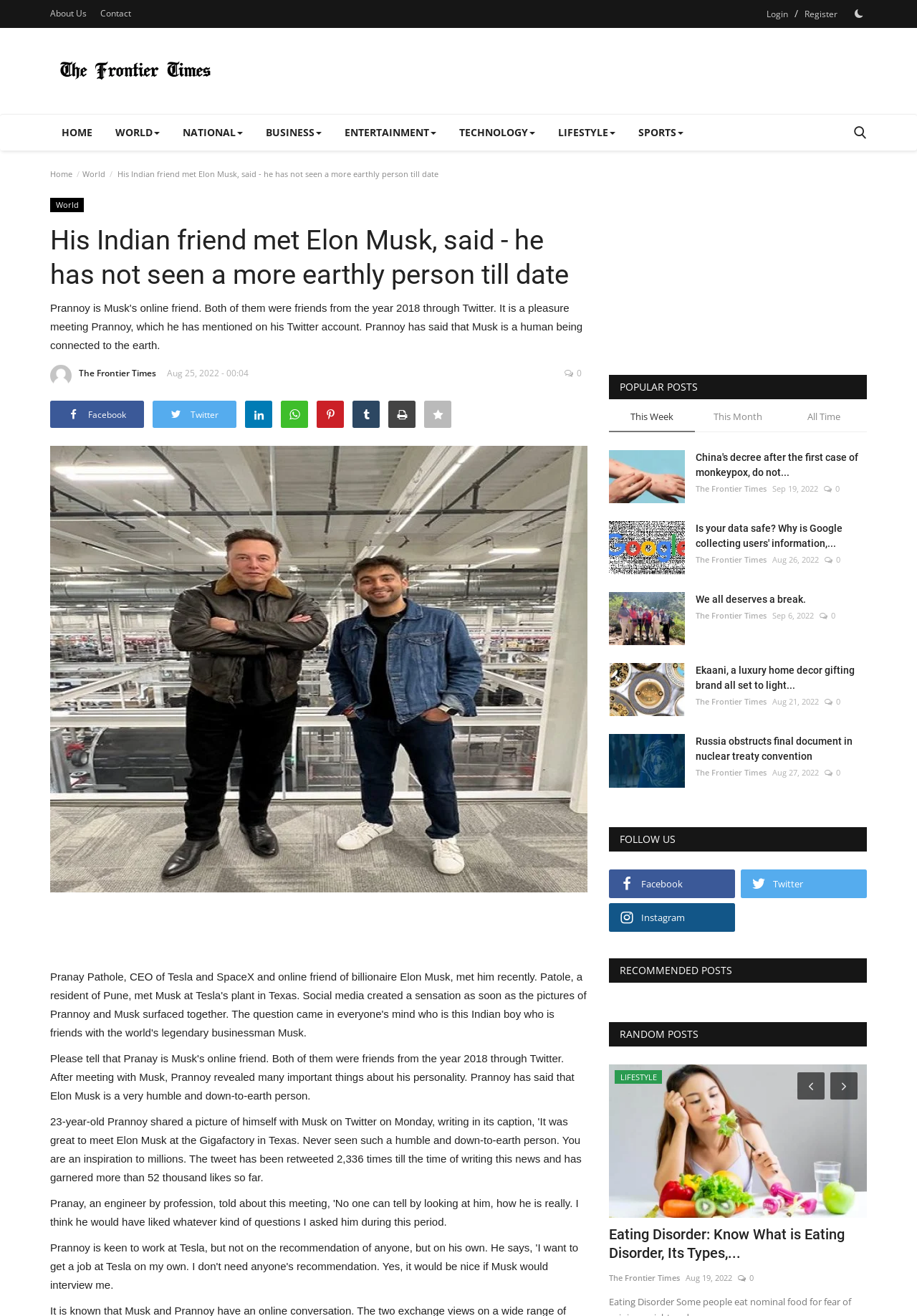Utilize the details in the image to thoroughly answer the following question: How many categories are listed on the top navigation bar?

I counted the number of buttons on the top navigation bar, which are 'HOME', 'WORLD', 'NATIONAL', 'BUSINESS', 'ENTERTAINMENT', 'TECHNOLOGY', 'LIFESTYLE', and 'SPORTS', and found that there are 8 categories.